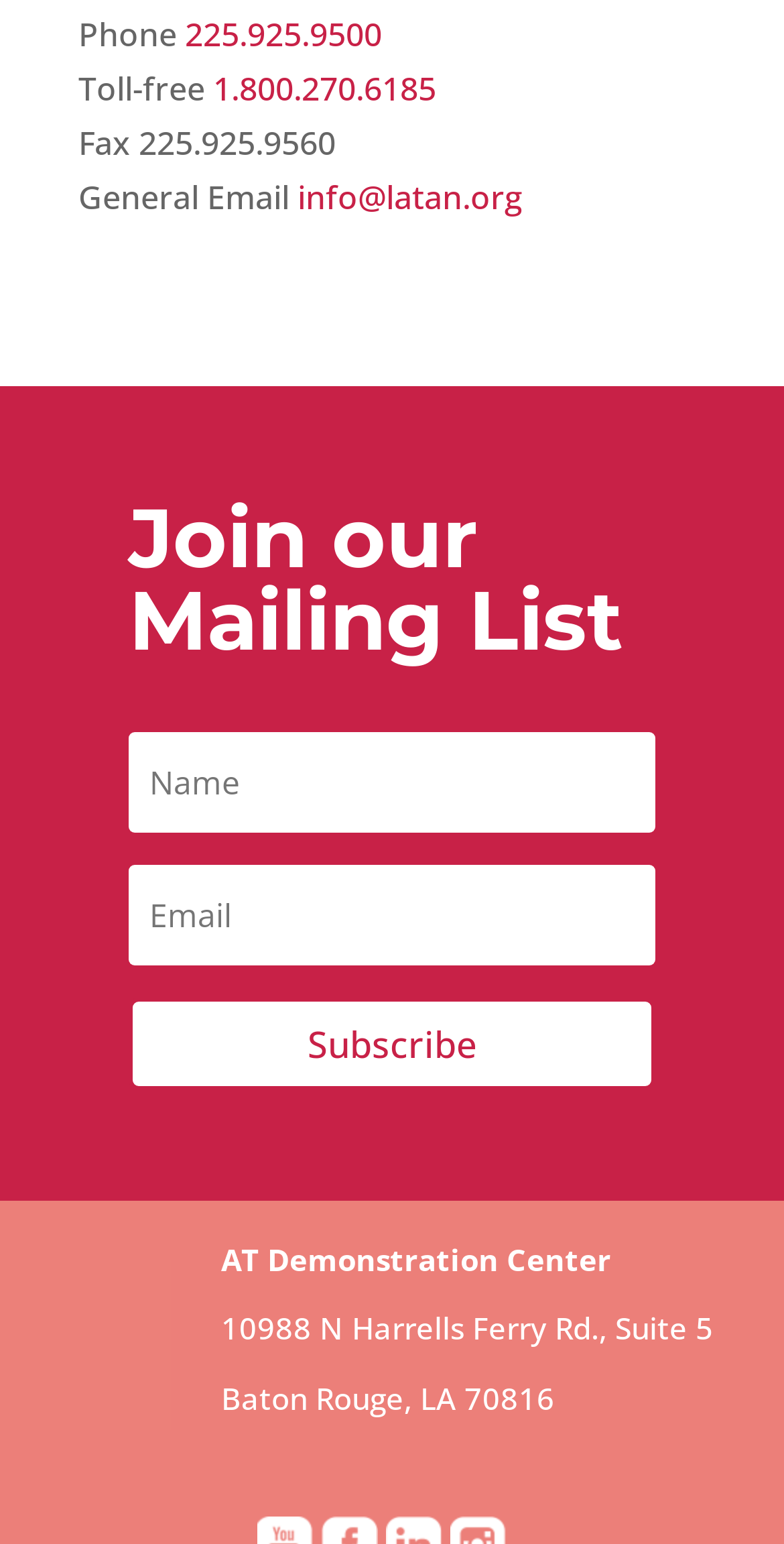How many text boxes are in the 'Join our Mailing List' section?
With the help of the image, please provide a detailed response to the question.

The 'Join our Mailing List' section contains two text boxes, which are used to collect user information to subscribe to a mailing list.